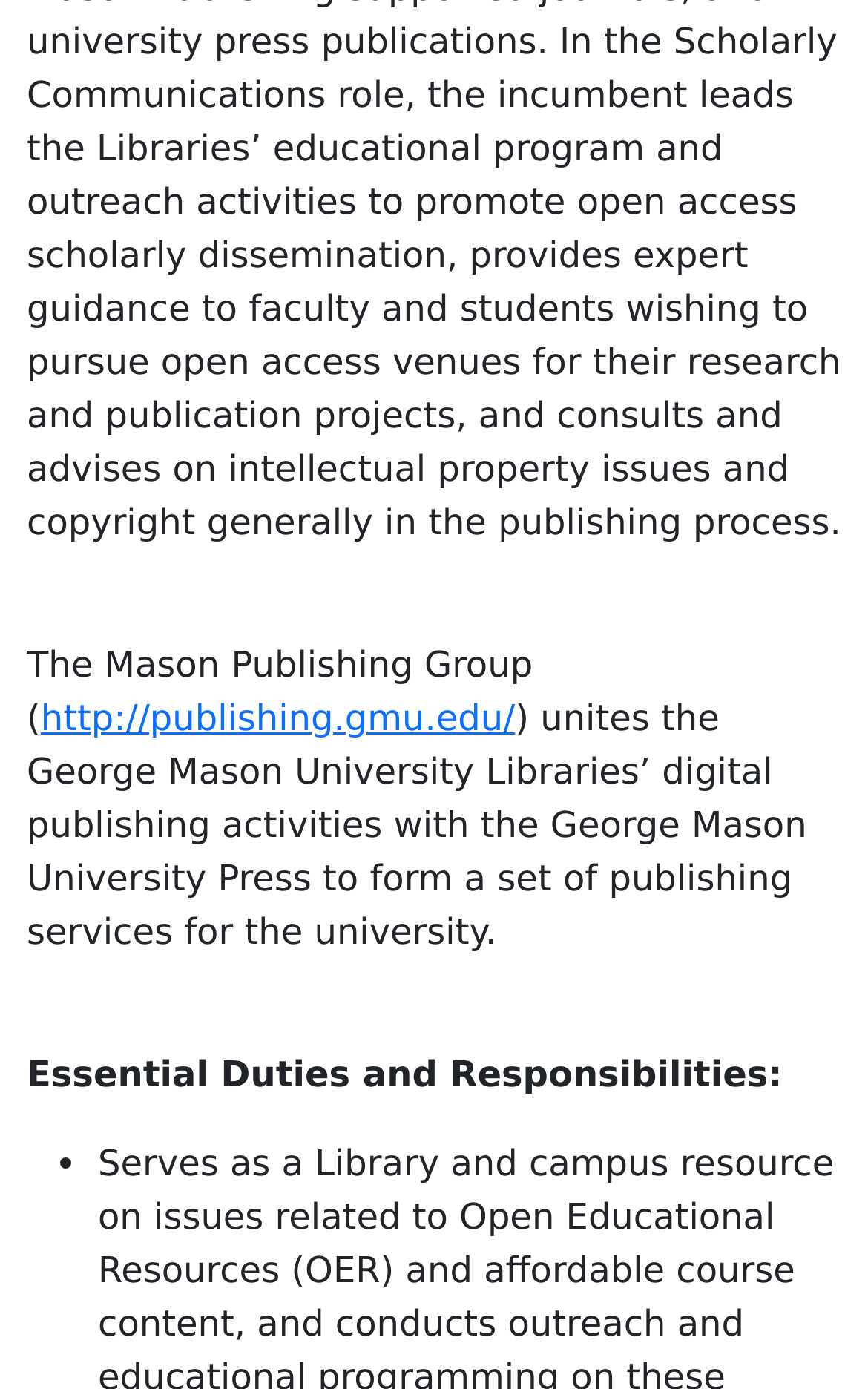Provide the bounding box coordinates of the HTML element described by the text: "http://publishing.gmu.edu/". The coordinates should be in the format [left, top, right, bottom] with values between 0 and 1.

[0.047, 0.501, 0.593, 0.532]